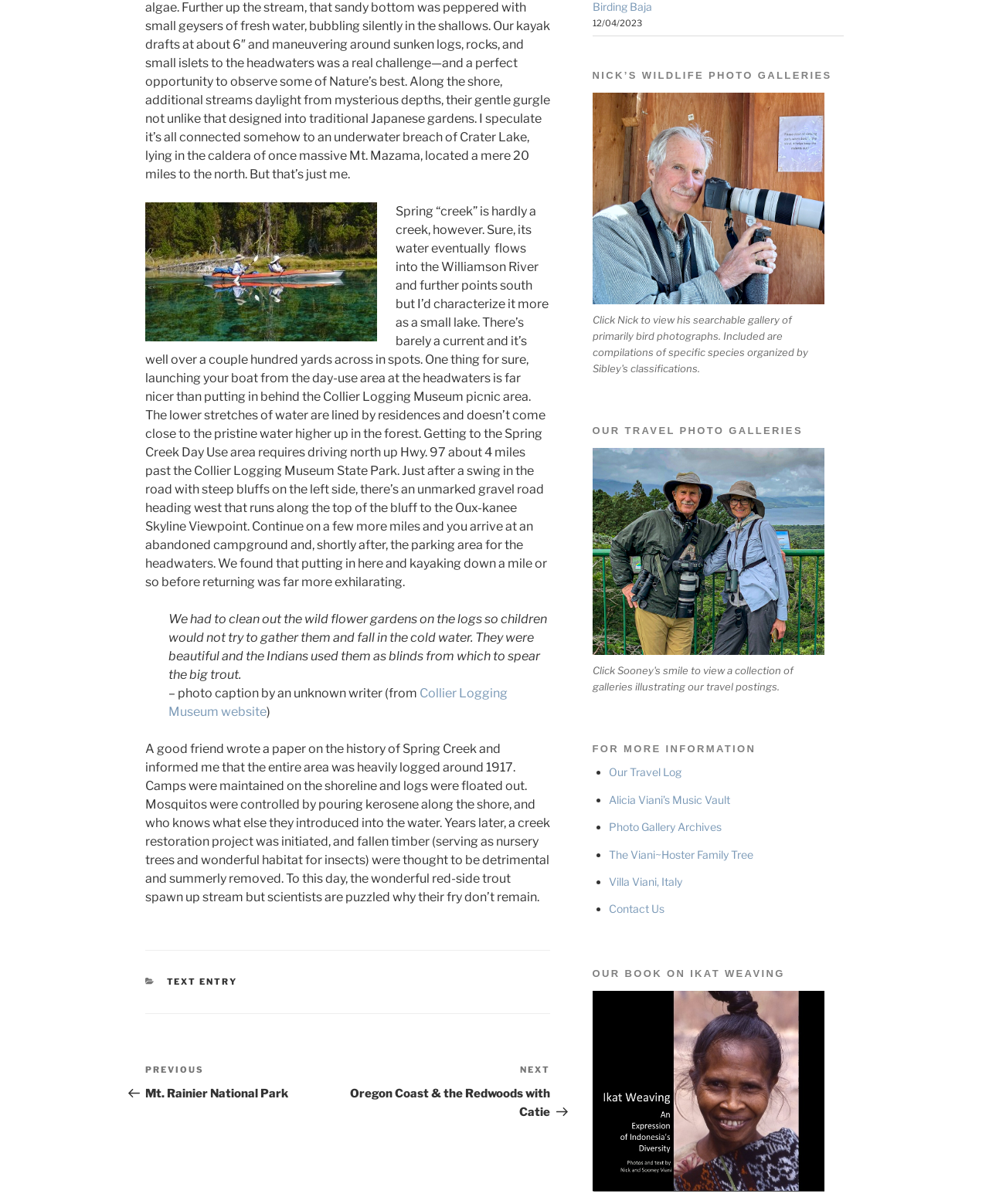Bounding box coordinates are specified in the format (top-left x, top-left y, bottom-right x, bottom-right y). All values are floating point numbers bounded between 0 and 1. Please provide the bounding box coordinate of the region this sentence describes: Our Travel Log

[0.615, 0.636, 0.689, 0.647]